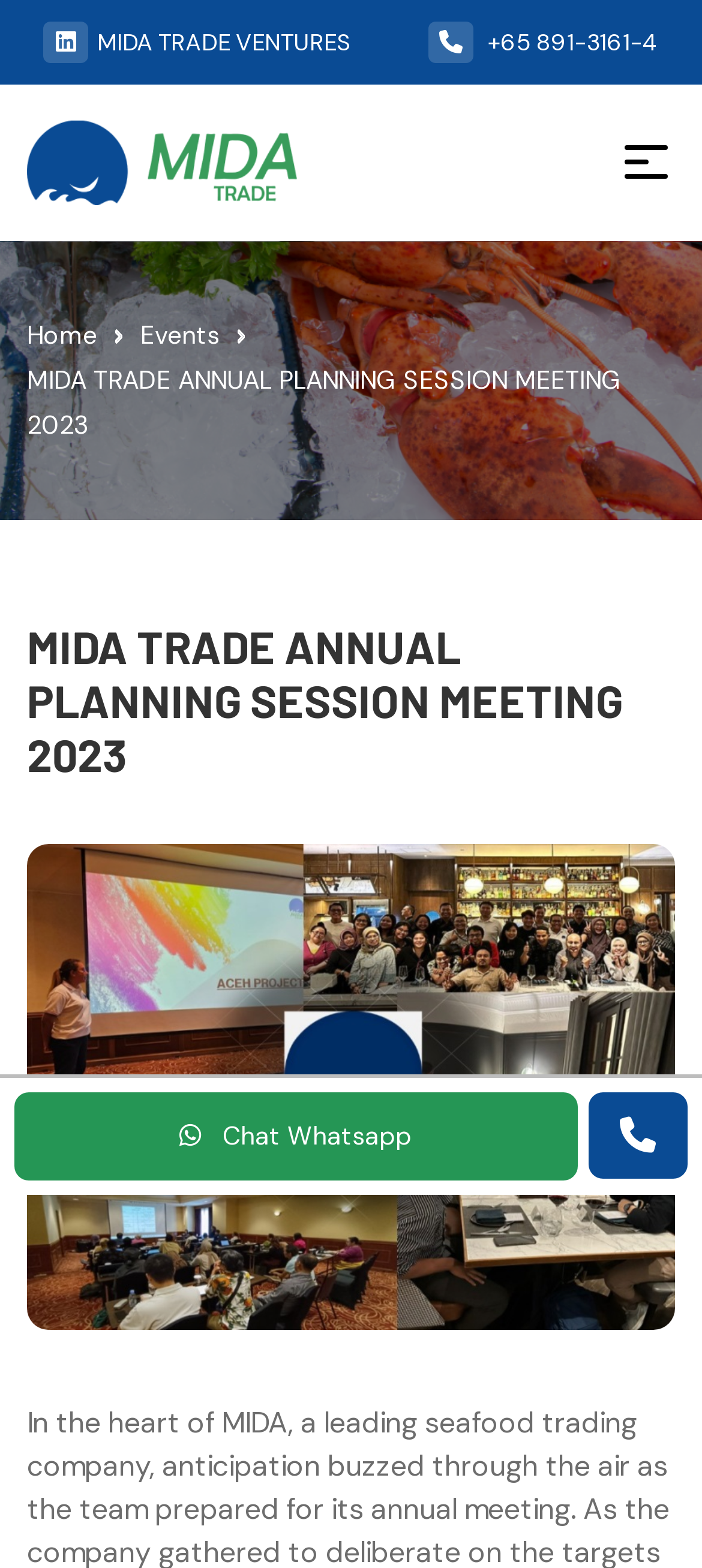What is the company name?
With the help of the image, please provide a detailed response to the question.

I found the company name by looking at the top-left corner of the webpage, where there is a logo with the text 'Mida Trade'.